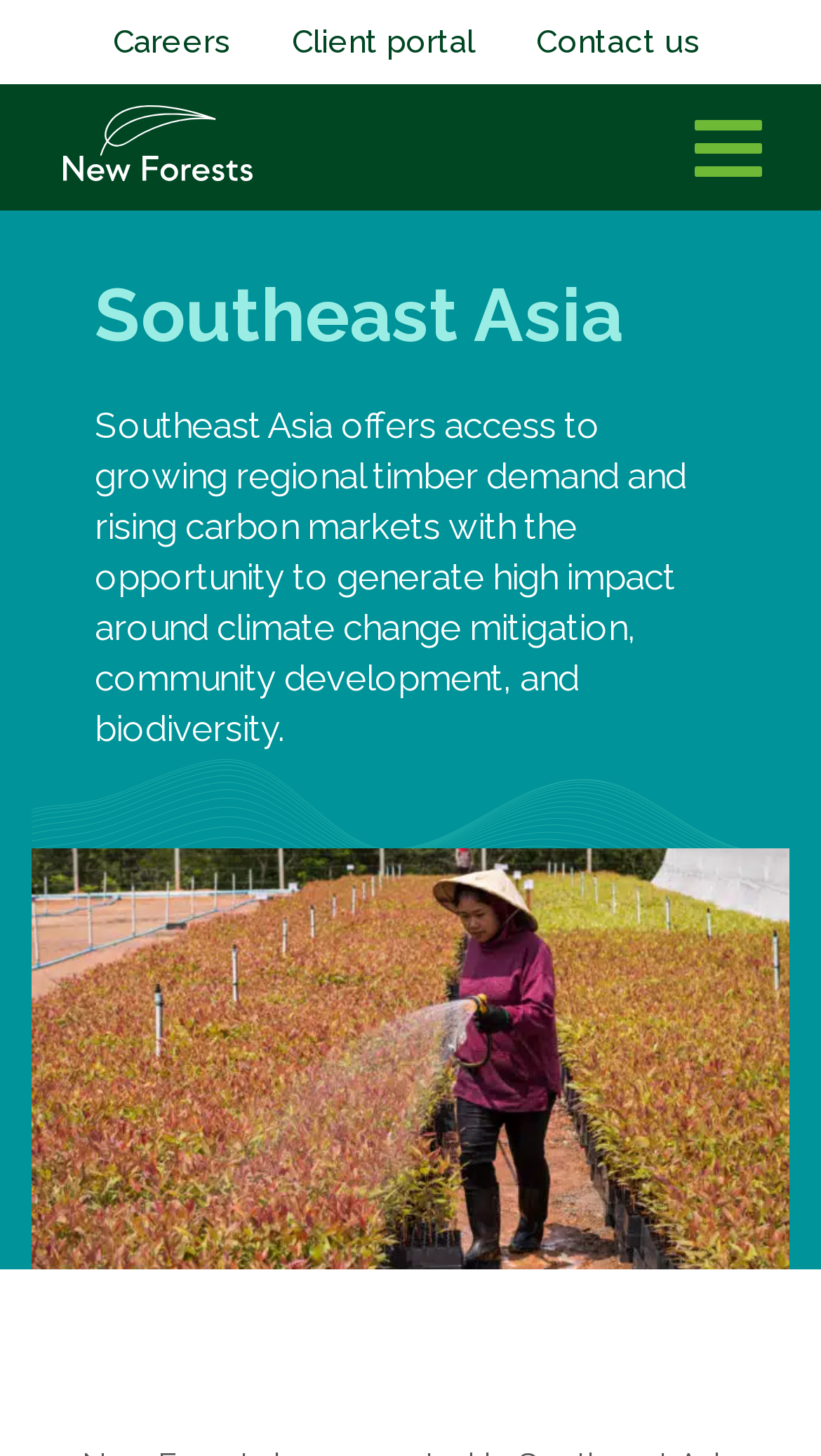What is the company name mentioned on this webpage?
Please provide a single word or phrase answer based on the image.

New Forests